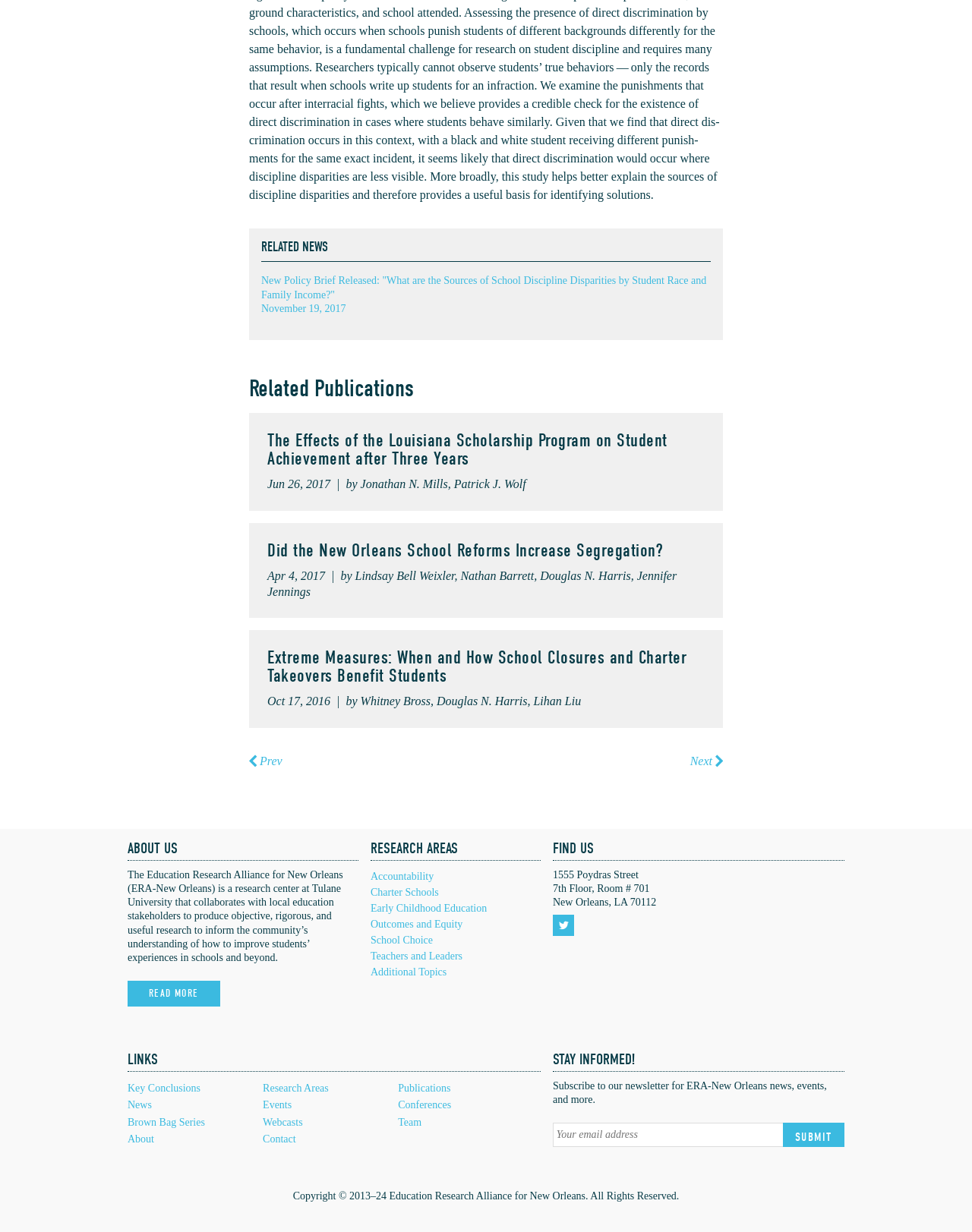Determine the bounding box coordinates for the area that needs to be clicked to fulfill this task: "View related news". The coordinates must be given as four float numbers between 0 and 1, i.e., [left, top, right, bottom].

[0.269, 0.223, 0.727, 0.255]